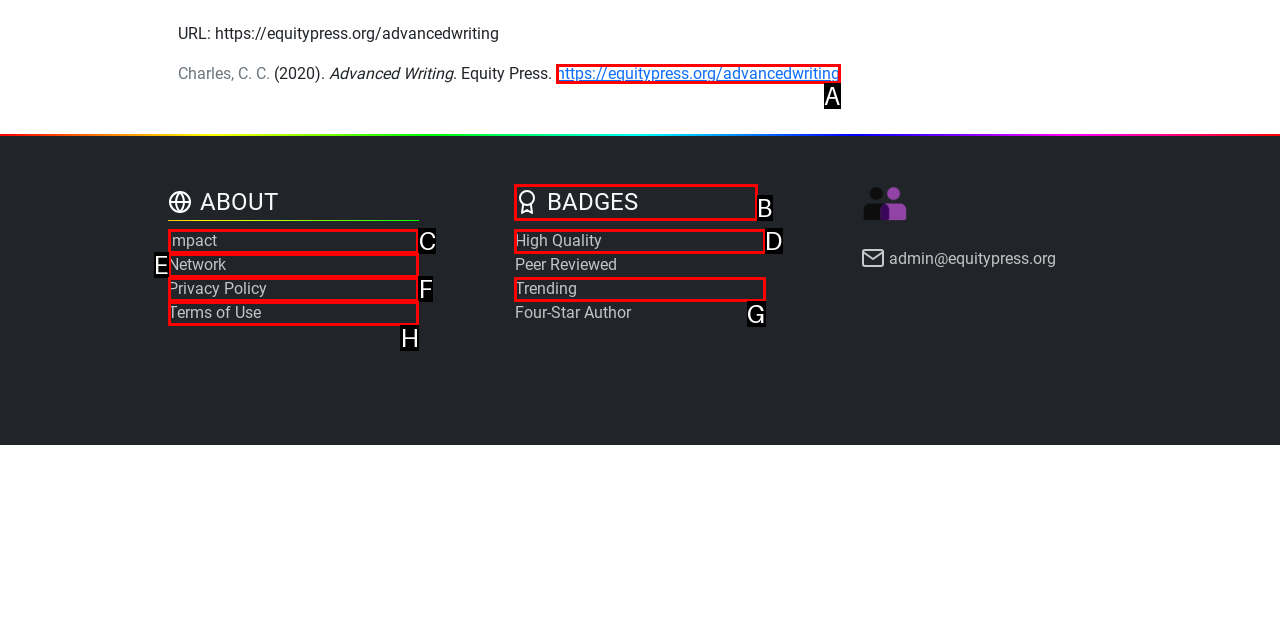Choose the option that aligns with the description: Terms of Use
Respond with the letter of the chosen option directly.

H